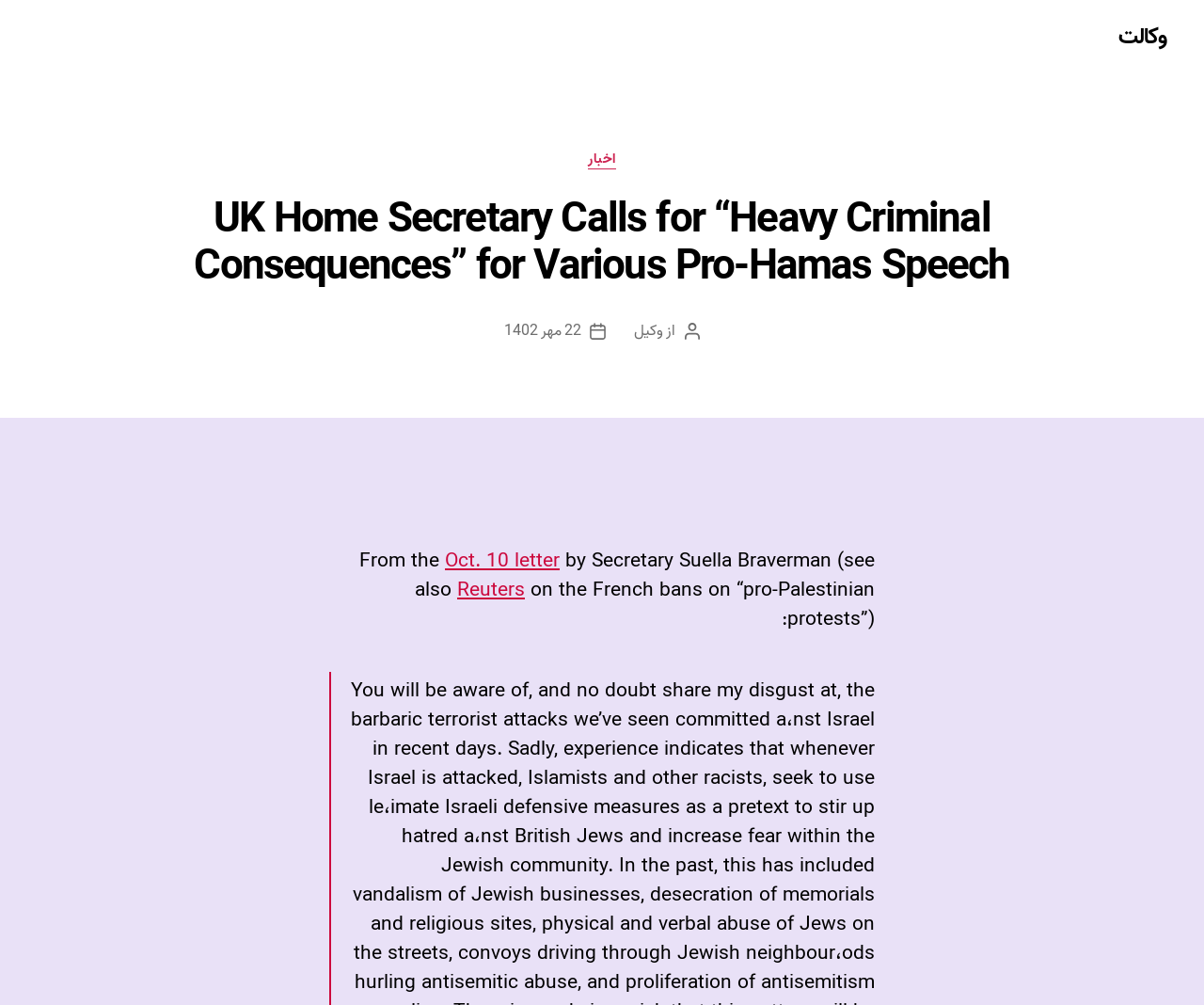Please find the bounding box for the UI element described by: "اخبار".

[0.488, 0.15, 0.512, 0.168]